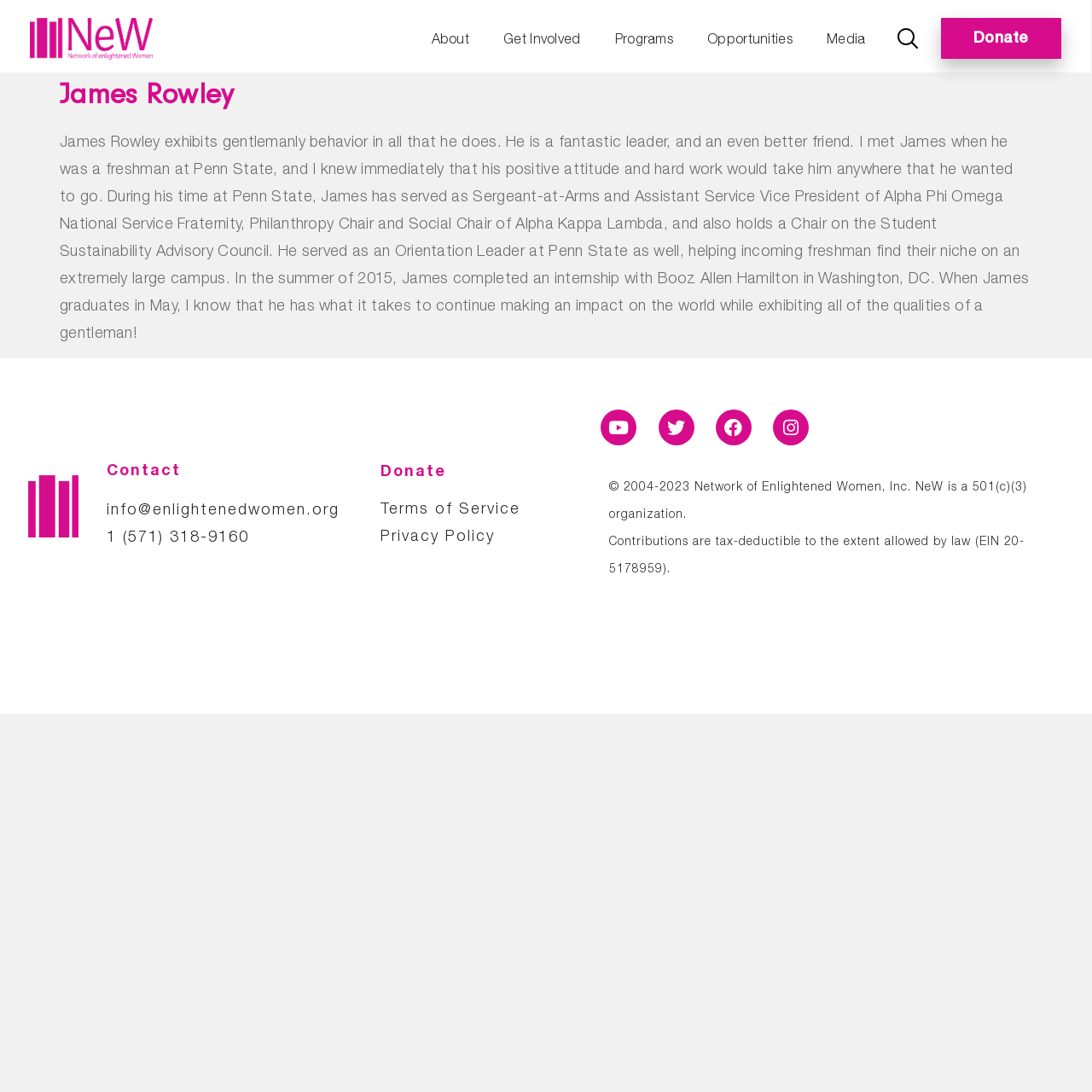What organizations has James Rowley been involved with?
Please give a detailed and elaborate answer to the question based on the image.

According to the text, James Rowley has served as Sergeant-at-Arms and Assistant Service Vice President of Alpha Phi Omega National Service Fraternity, and as Philanthropy Chair and Social Chair of Alpha Kappa Lambda.